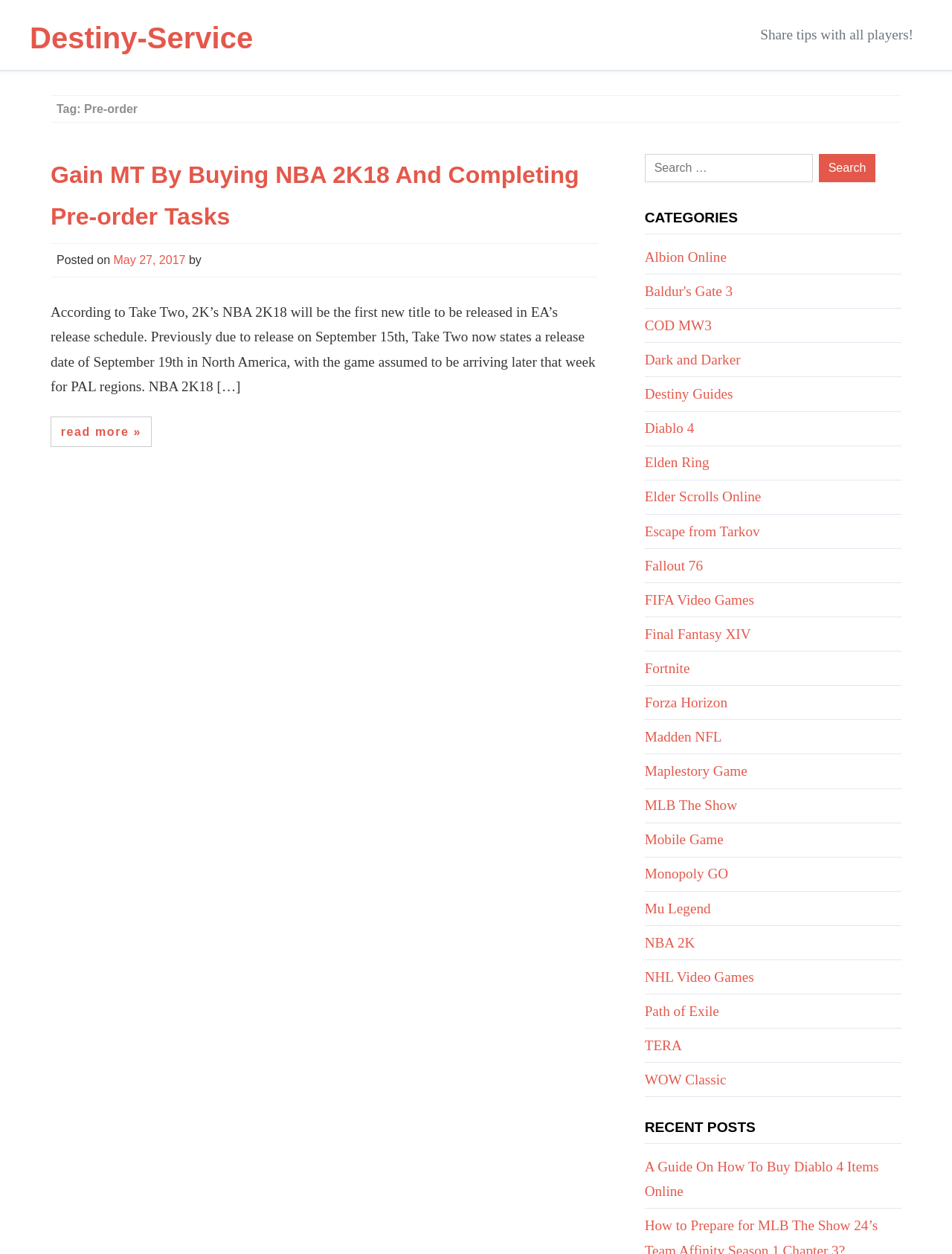Use a single word or phrase to answer the question:
What is the date of the article?

May 27, 2017